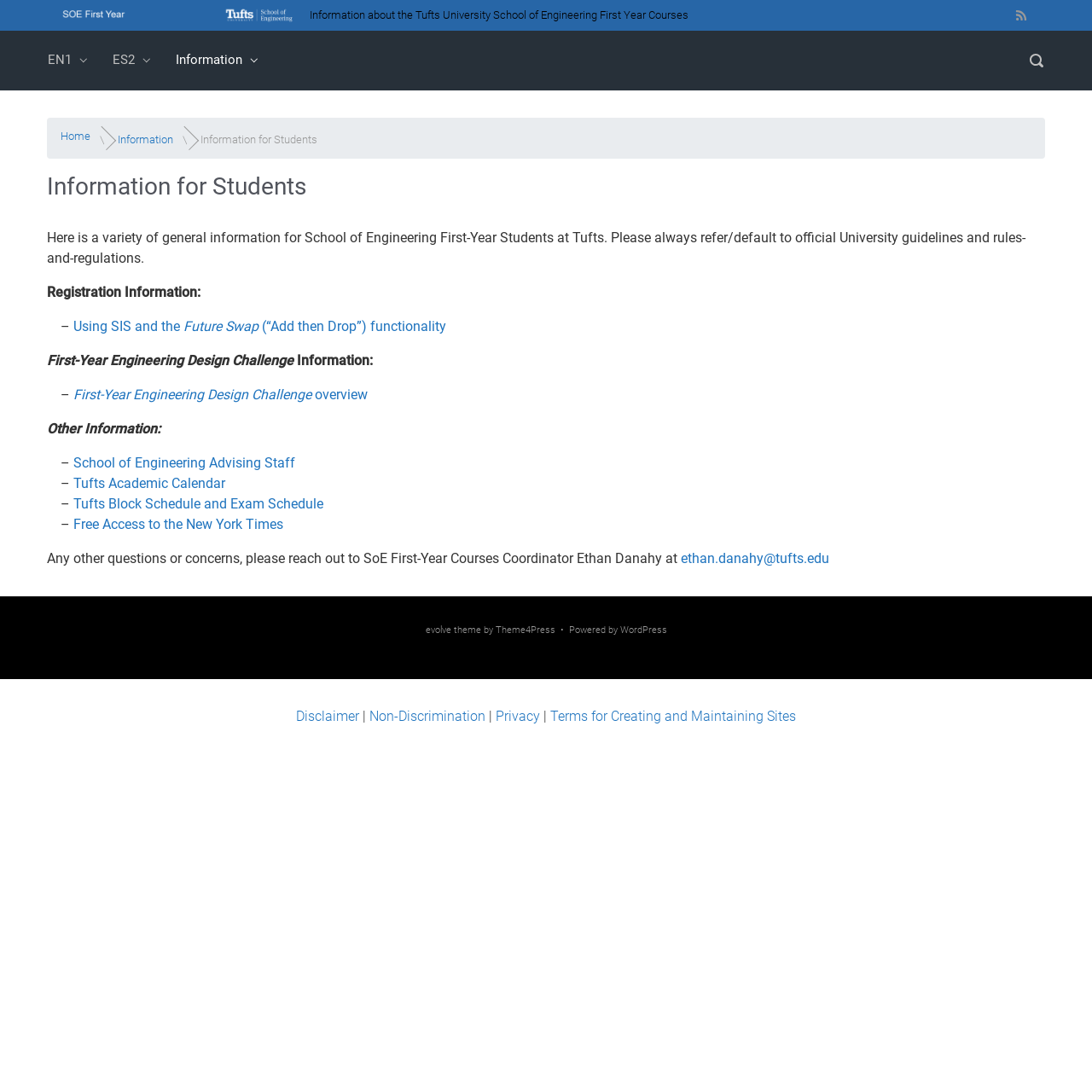Specify the bounding box coordinates of the element's region that should be clicked to achieve the following instruction: "View Disclaimer". The bounding box coordinates consist of four float numbers between 0 and 1, in the format [left, top, right, bottom].

[0.271, 0.648, 0.329, 0.663]